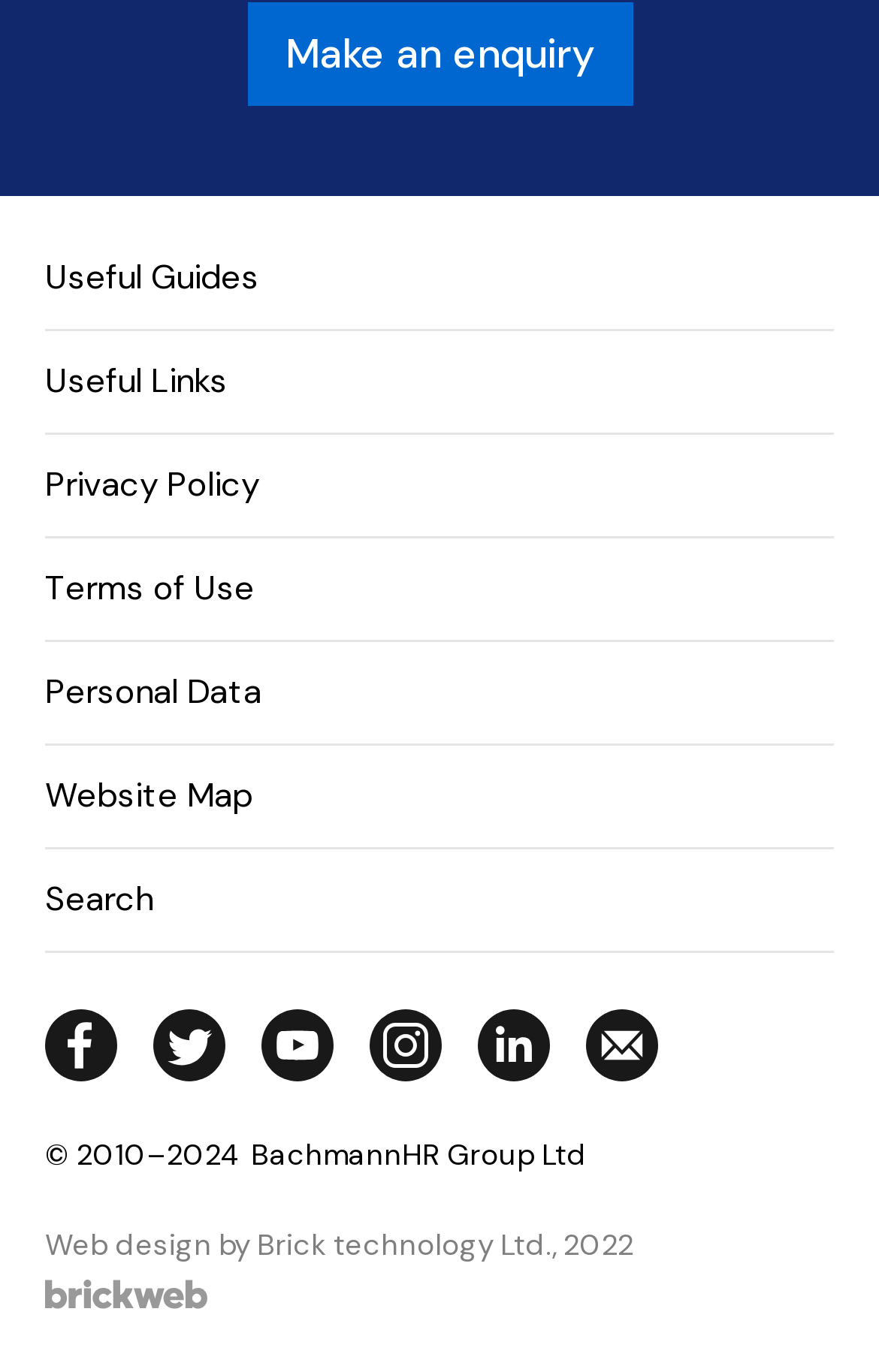From the screenshot, find the bounding box of the UI element matching this description: "Privacy Policy". Supply the bounding box coordinates in the form [left, top, right, bottom], each a float between 0 and 1.

[0.051, 0.315, 0.949, 0.391]